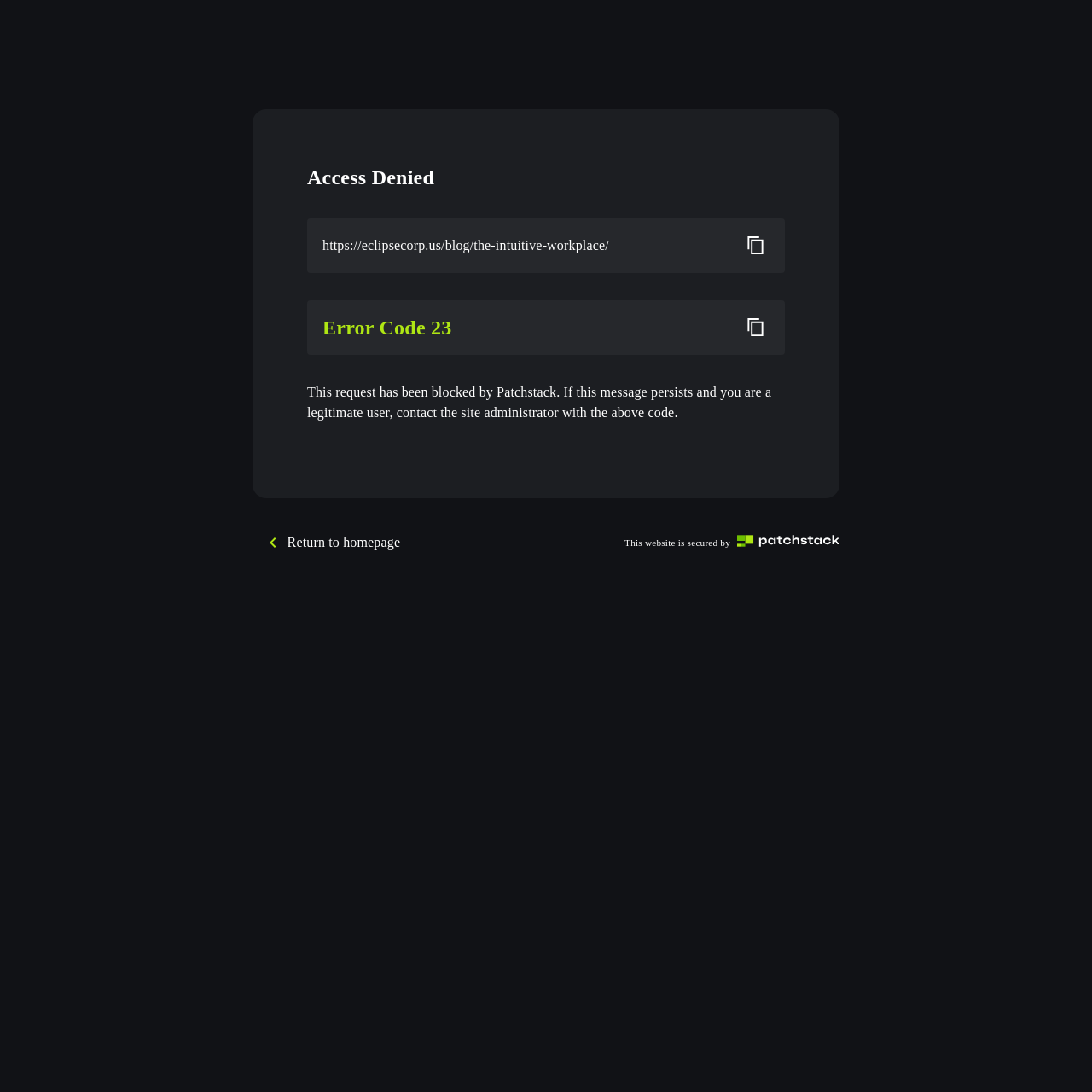Create an elaborate caption for the webpage.

The webpage displays an "Access Denied" message. At the top, there is a textbox with a URL "https://eclipsecorp.us/blog/the-intuitive-workplace/" next to it. To the right of the textbox, there is a small "Copy Text" image. Below the URL textbox, there is another textbox with the text "Error Code 23" next to it, accompanied by another "Copy Text" image to its right.

Further down, there is a paragraph of text explaining that the request has been blocked by Patchstack and provides instructions for legitimate users to contact the site administrator with the error code. 

On the bottom left, there is an "Arrow Left" image, next to a "Return to homepage" link. To the right of these elements, there is a text "This website is secured by" followed by a "Patchstack Logo" link, which contains a "Patchstack Logo" image.